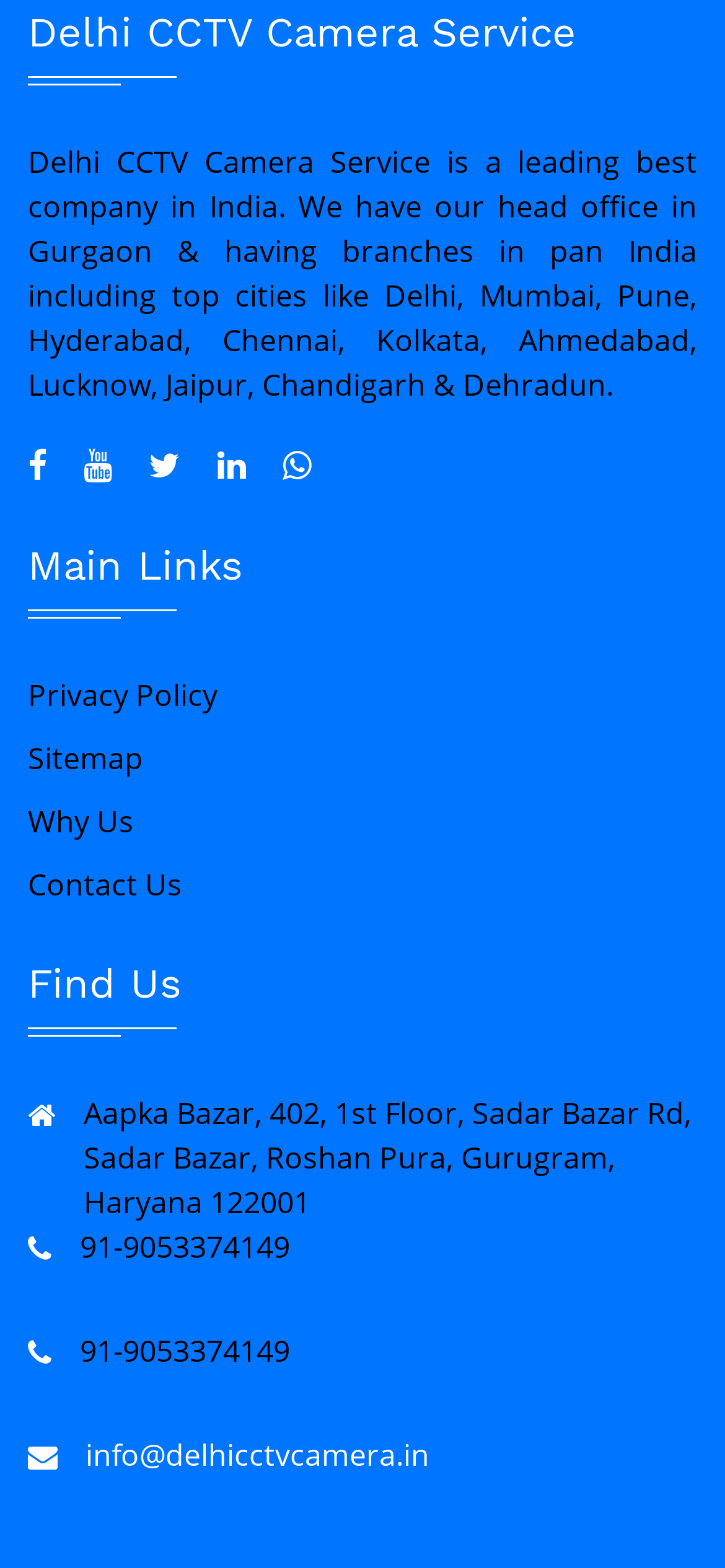Give a succinct answer to this question in a single word or phrase: 
Are there any links with 'Sector' in their text?

Yes